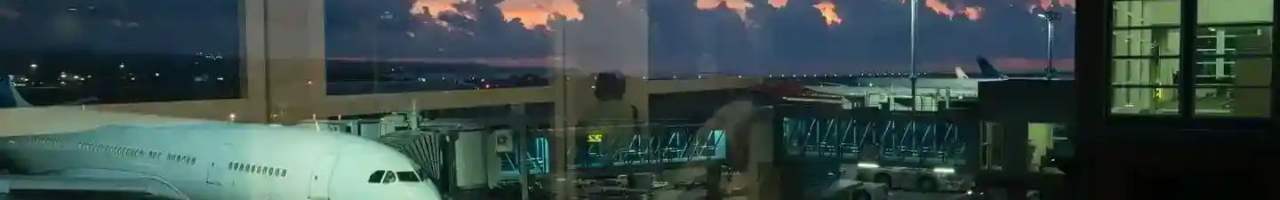What is the likely destination of travelers in this image?
Use the image to answer the question with a single word or phrase.

Wrocław